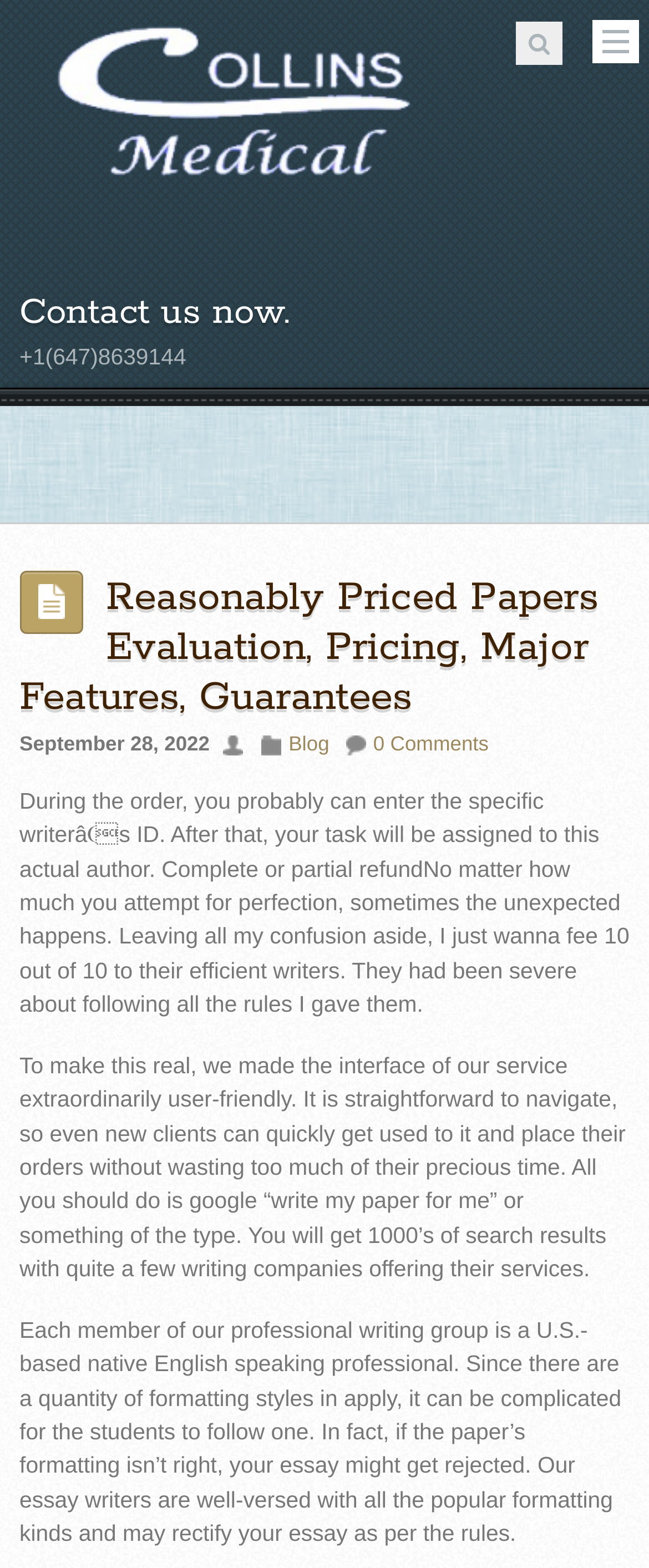What is the profession of the writers?
Examine the screenshot and reply with a single word or phrase.

native English speaking professionals